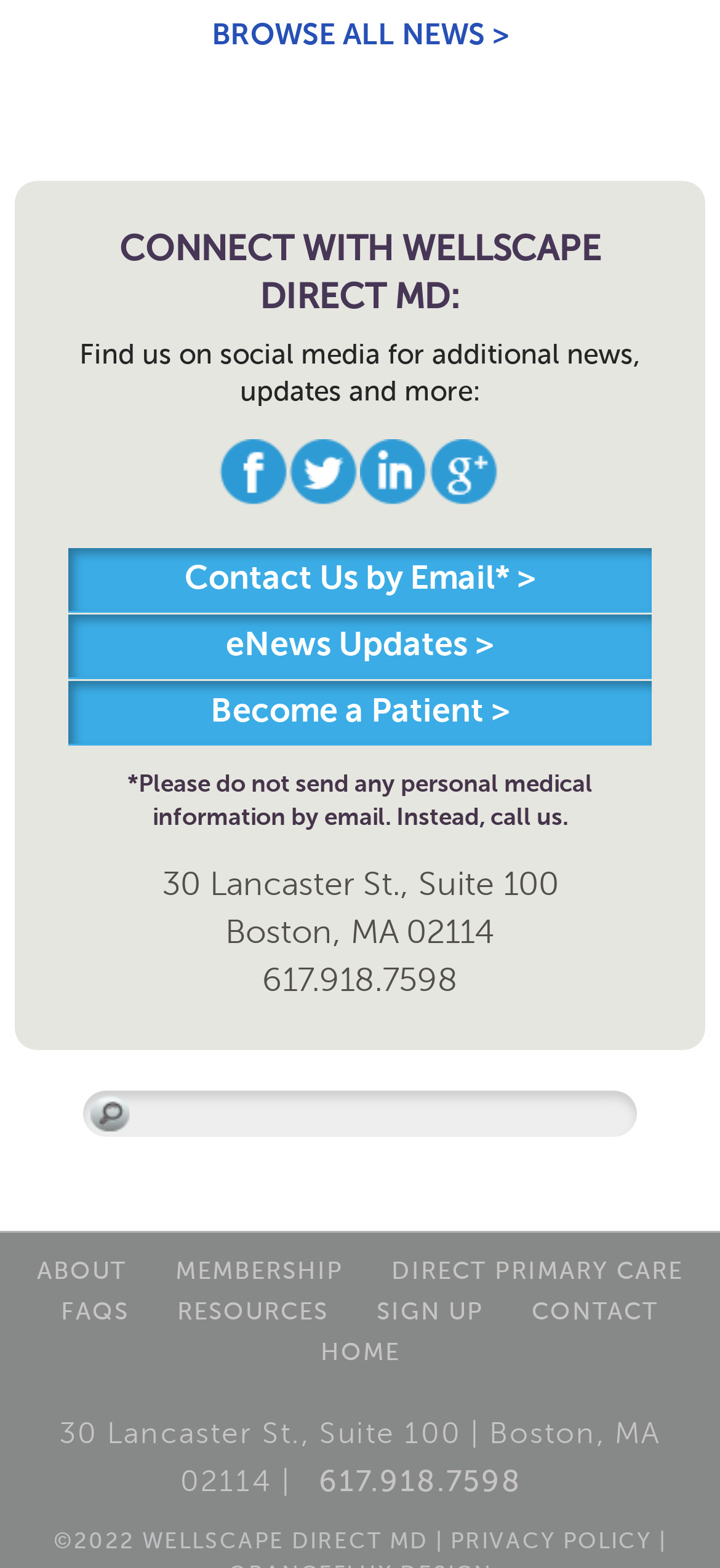Please provide a one-word or phrase answer to the question: 
How many links are available in the 'CONNECT WITH WELLSCAPE DIRECT MD:' section?

5